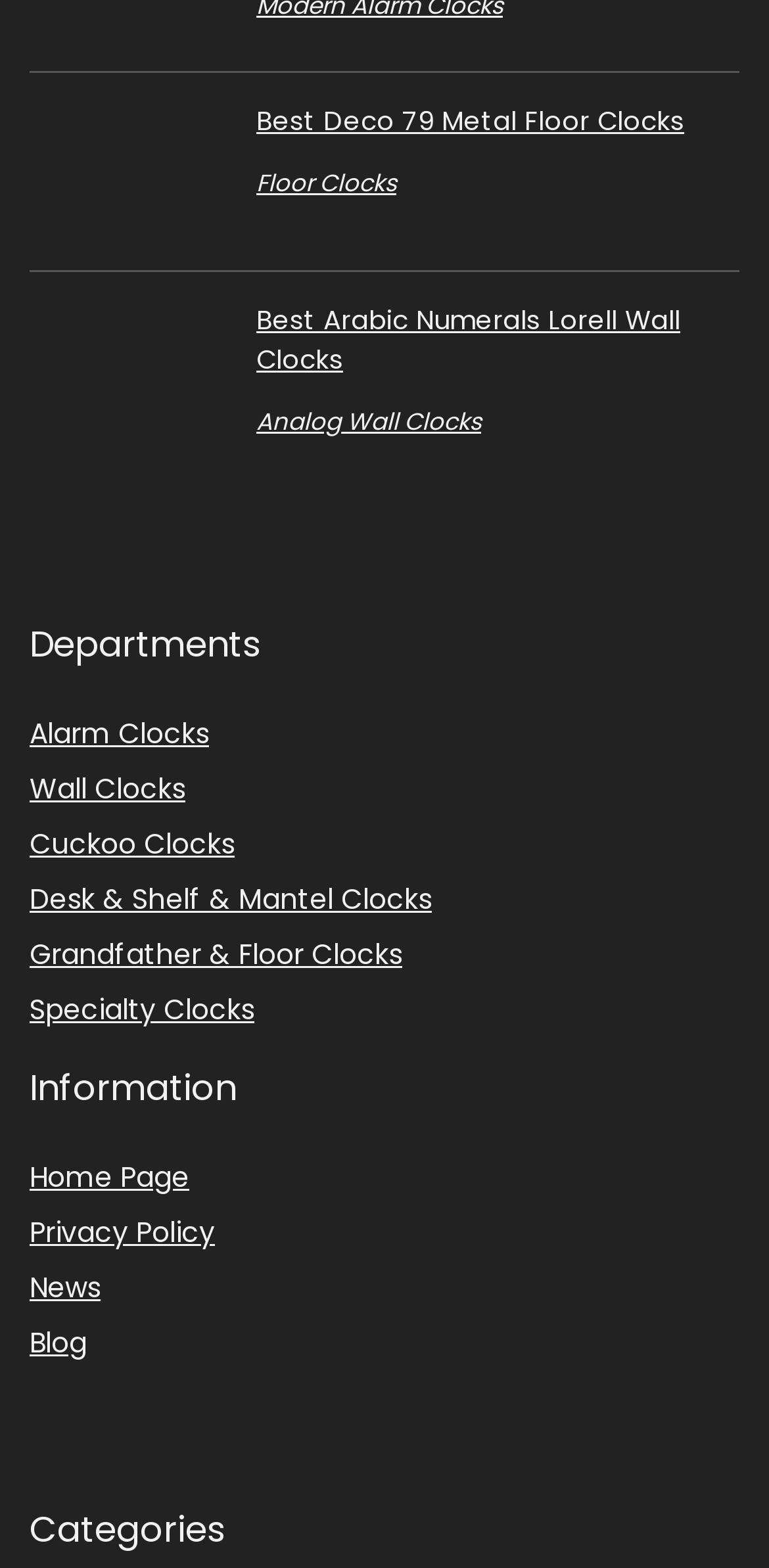Respond to the following query with just one word or a short phrase: 
What is the section title above the links 'Alarm Clocks', 'Wall Clocks', etc.?

Departments